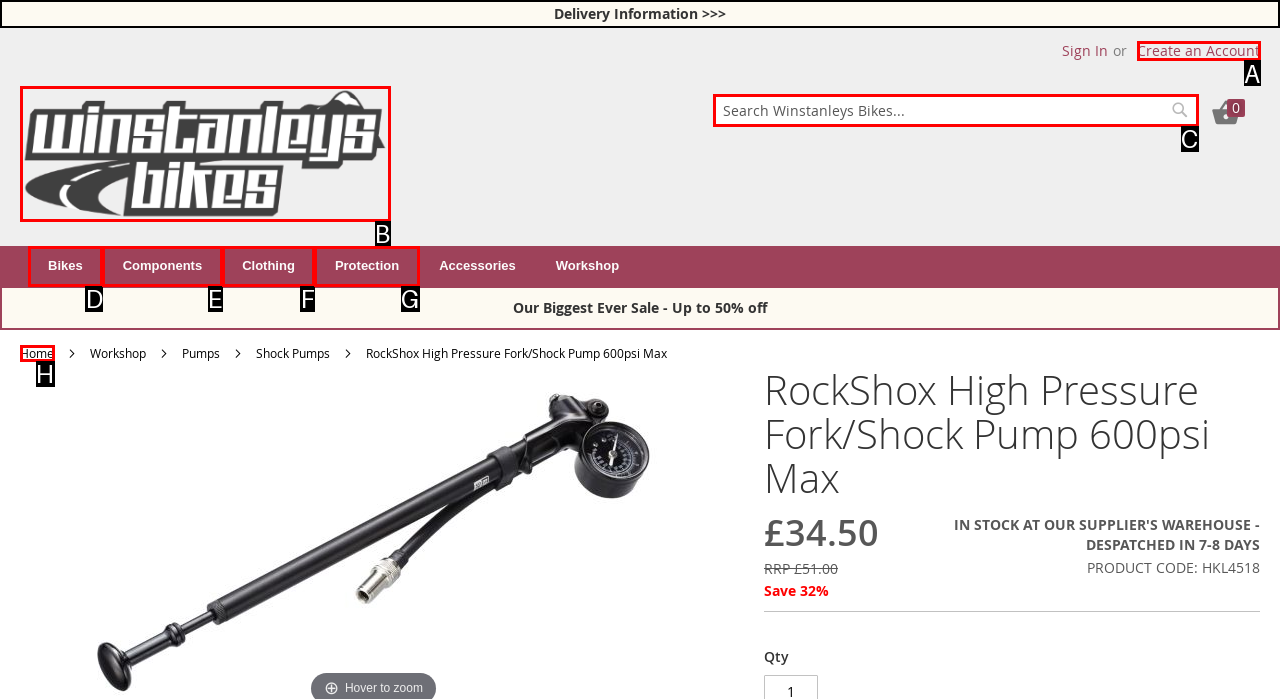From the options shown, which one fits the description: Create an Account? Respond with the appropriate letter.

A